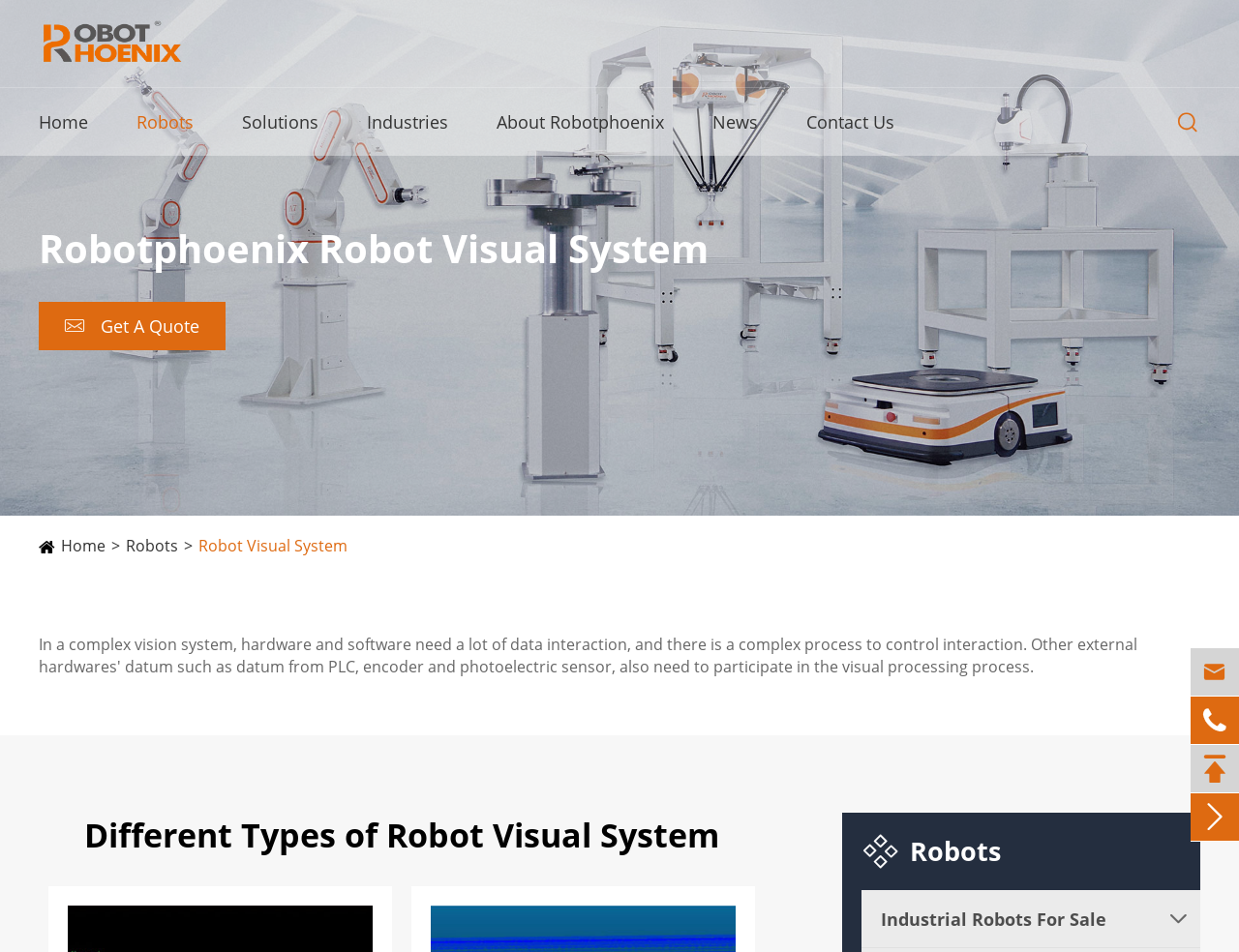What is the phone number of the company?
Examine the image closely and answer the question with as much detail as possible.

The phone number can be found in the top-right corner of the webpage, where the contact information is listed, and it is mentioned as a link with the text '+86-571-8264-9522'.